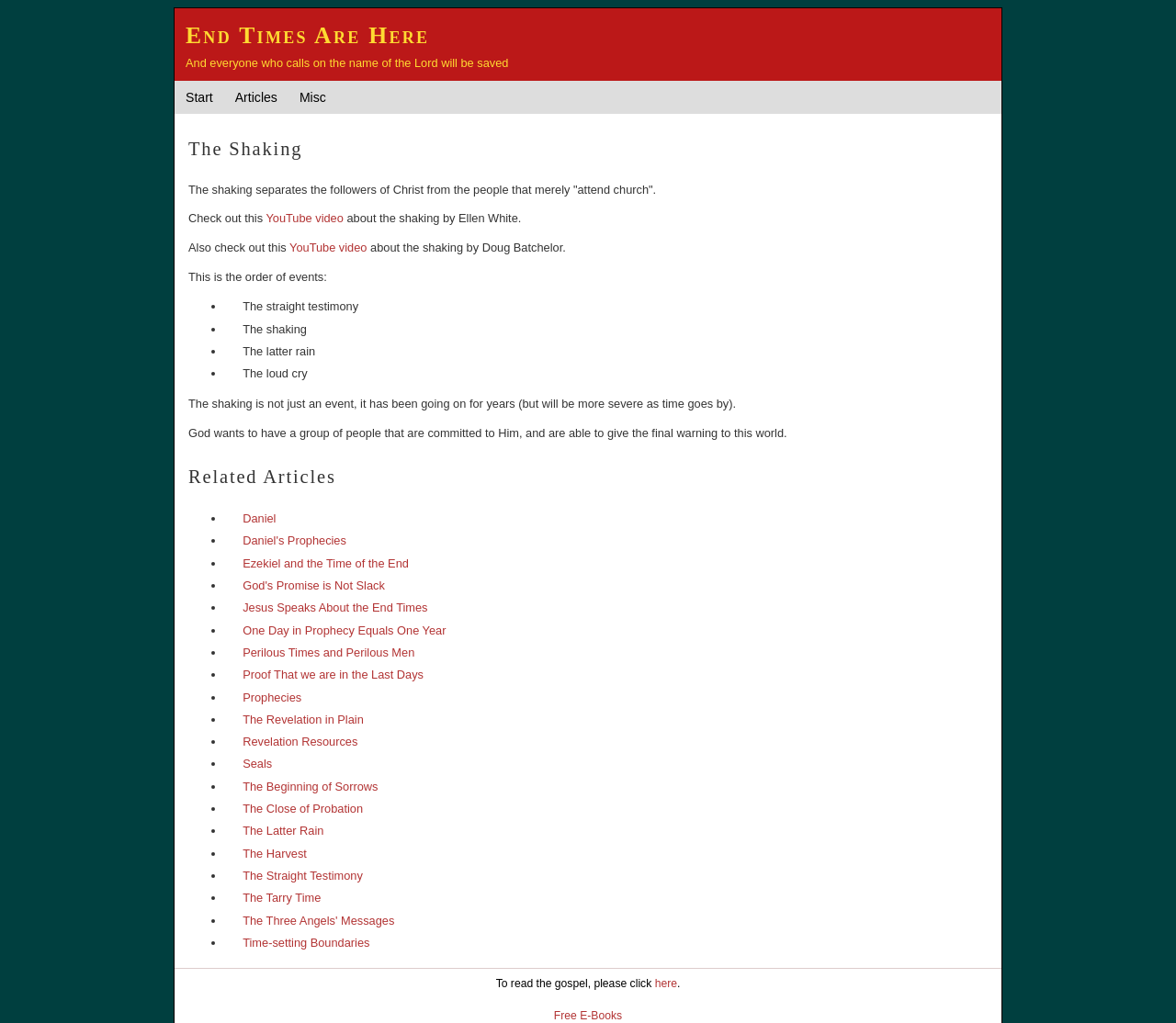What is the purpose of the shaking?
Use the screenshot to answer the question with a single word or phrase.

To separate followers of Christ